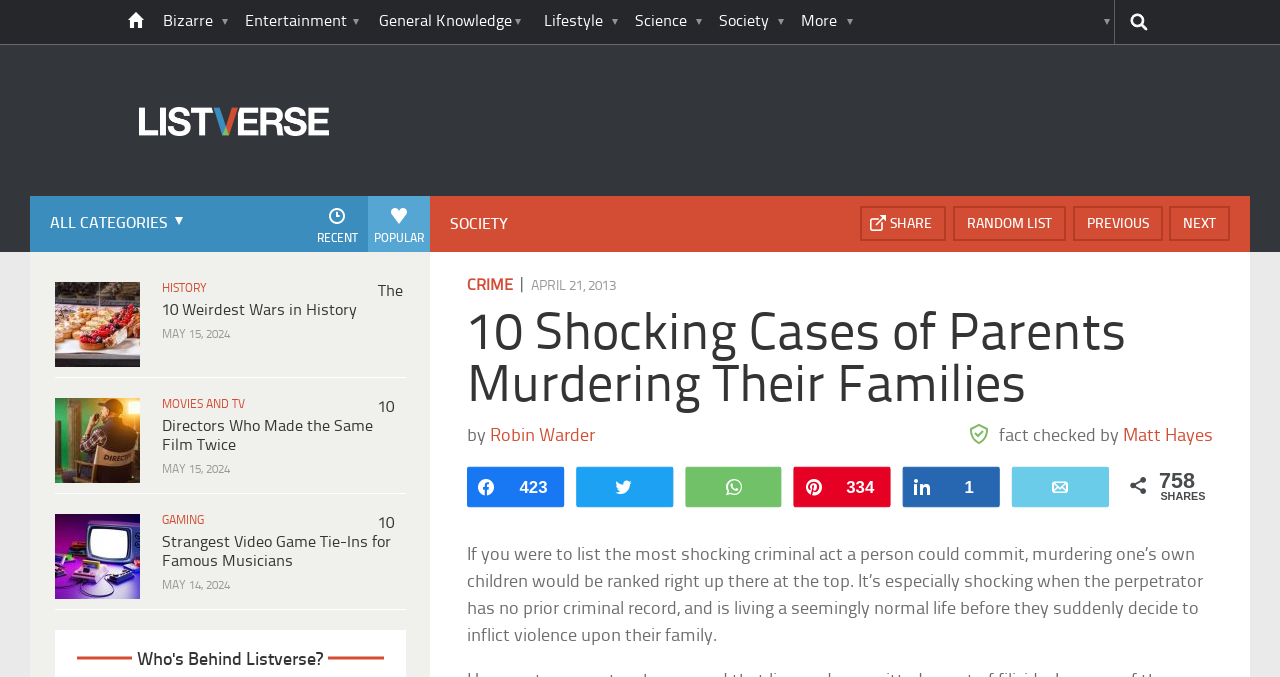Identify the bounding box coordinates of the part that should be clicked to carry out this instruction: "search this site".

[0.844, 0.0, 0.882, 0.065]